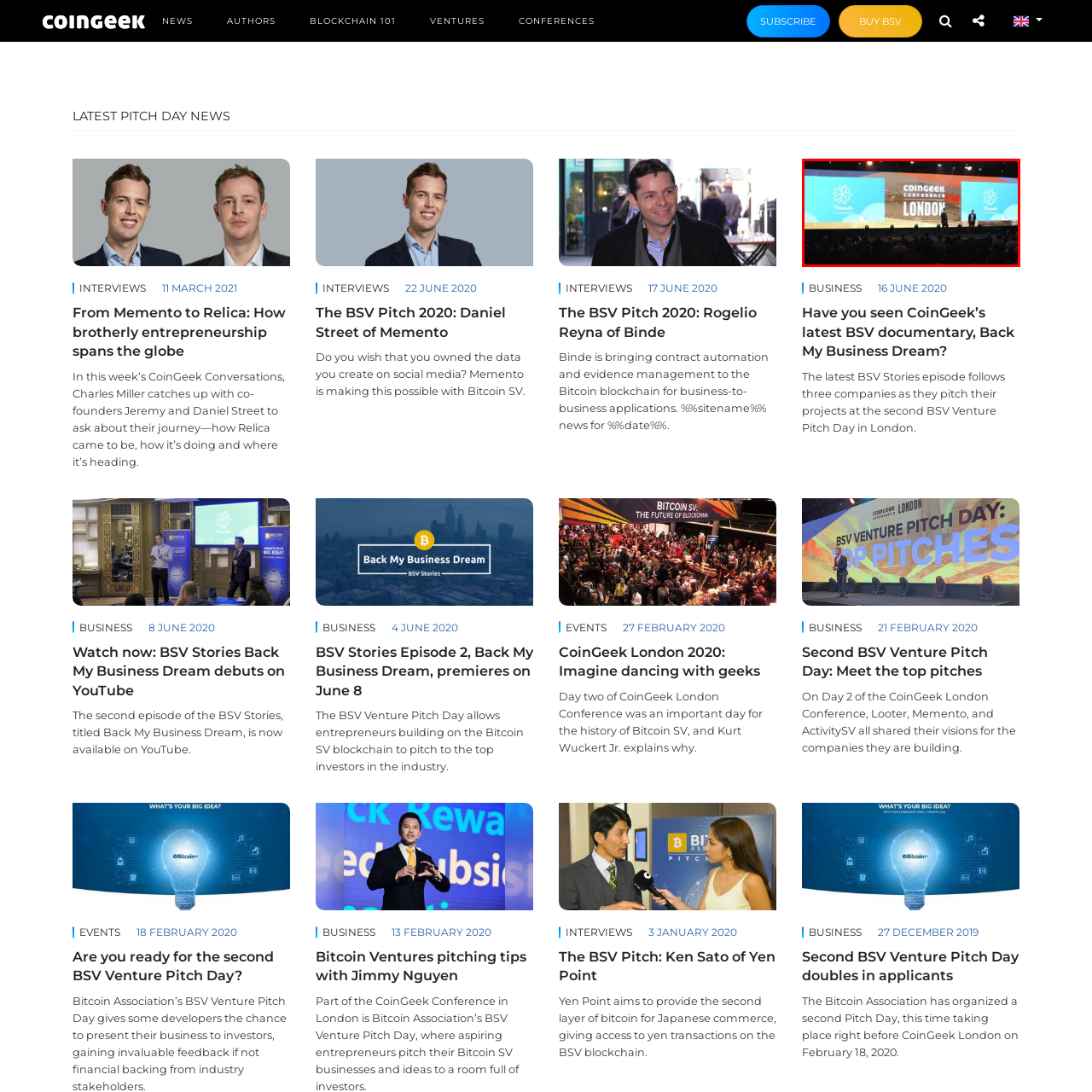What is the atmosphere of the conference?
Direct your attention to the area of the image outlined in red and provide a detailed response based on the visual information available.

The caption describes the scene as having 'bright lights illuminating the stage and a captivated crowd visible', which suggests a lively and energetic atmosphere at the conference.